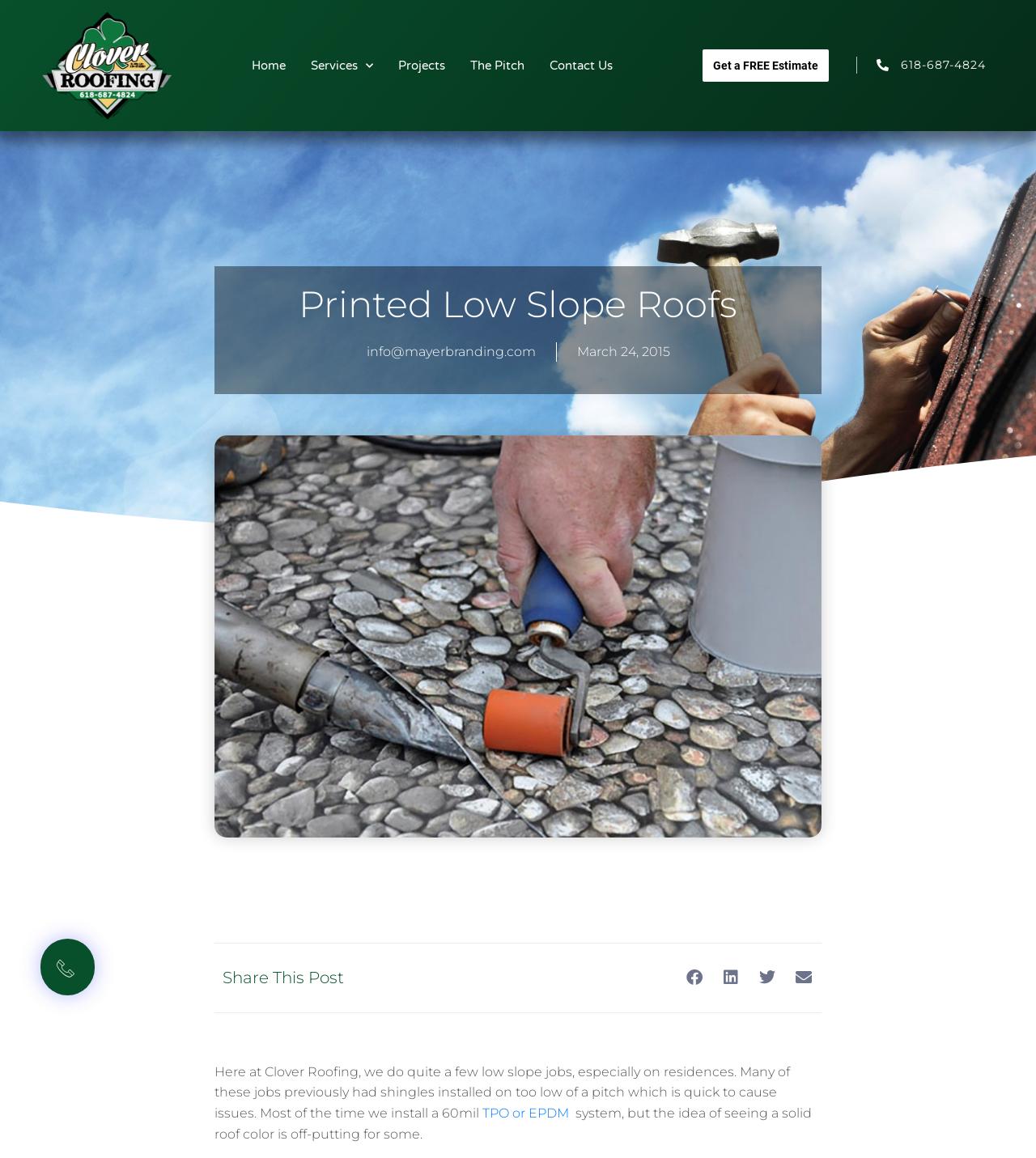Please give a succinct answer to the question in one word or phrase:
What type of roofing systems does Clover Roofing install?

TPO or EPDM